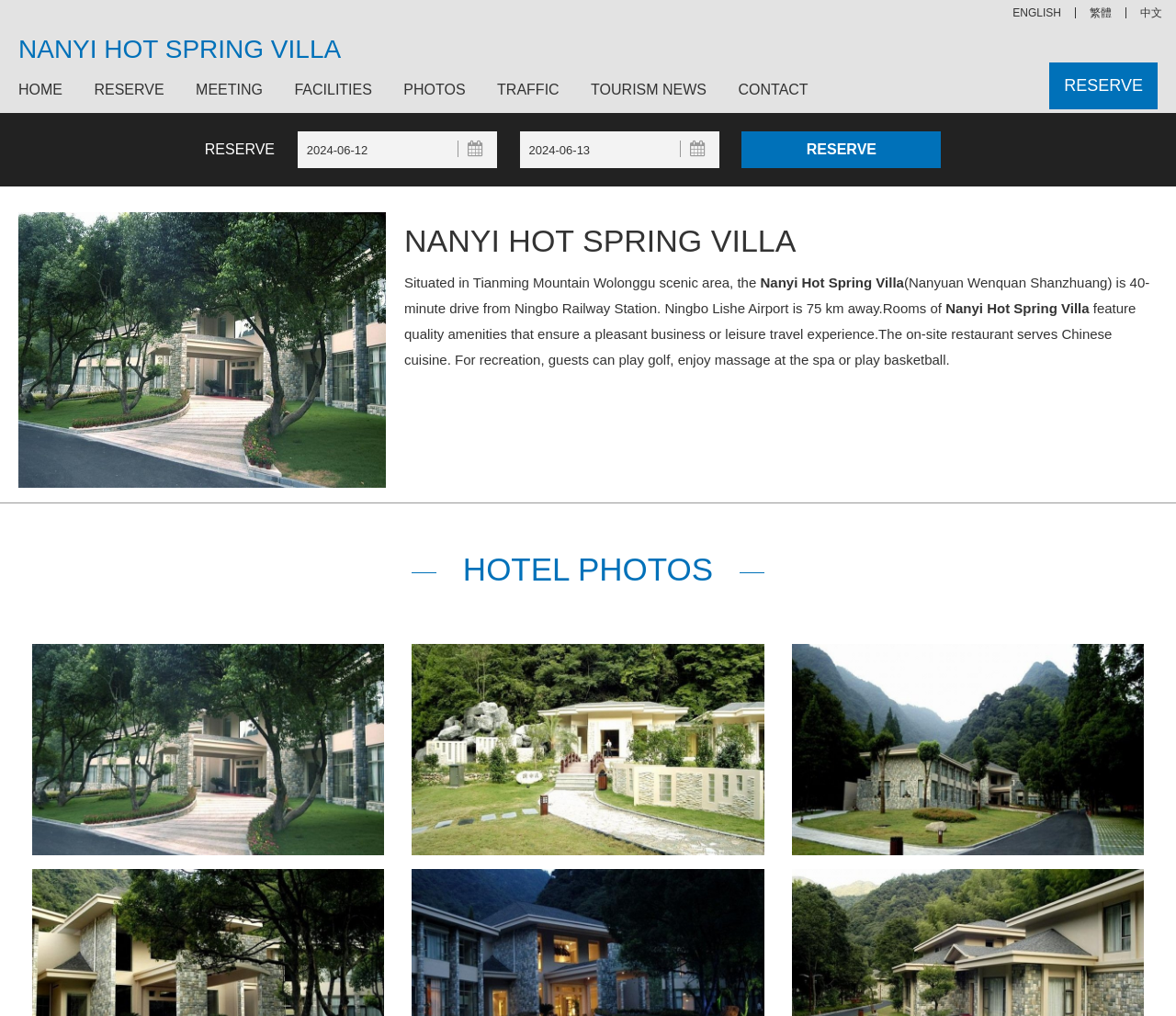Please determine the headline of the webpage and provide its content.

NANYI HOT SPRING VILLA